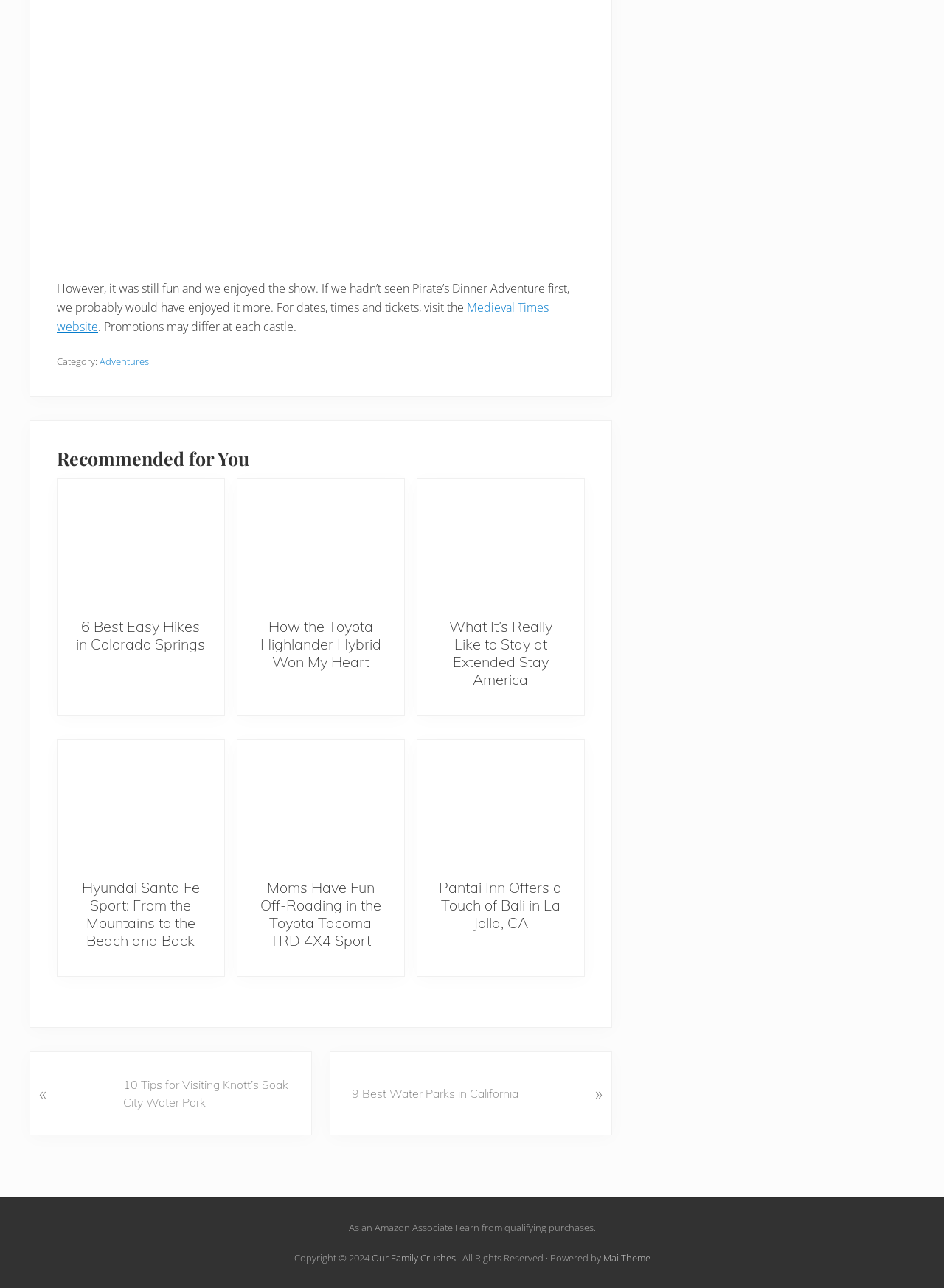Indicate the bounding box coordinates of the element that needs to be clicked to satisfy the following instruction: "Check out the Hyundai Santa Fe Sport: From the Mountains to the Beach and Back". The coordinates should be four float numbers between 0 and 1, i.e., [left, top, right, bottom].

[0.08, 0.682, 0.219, 0.737]